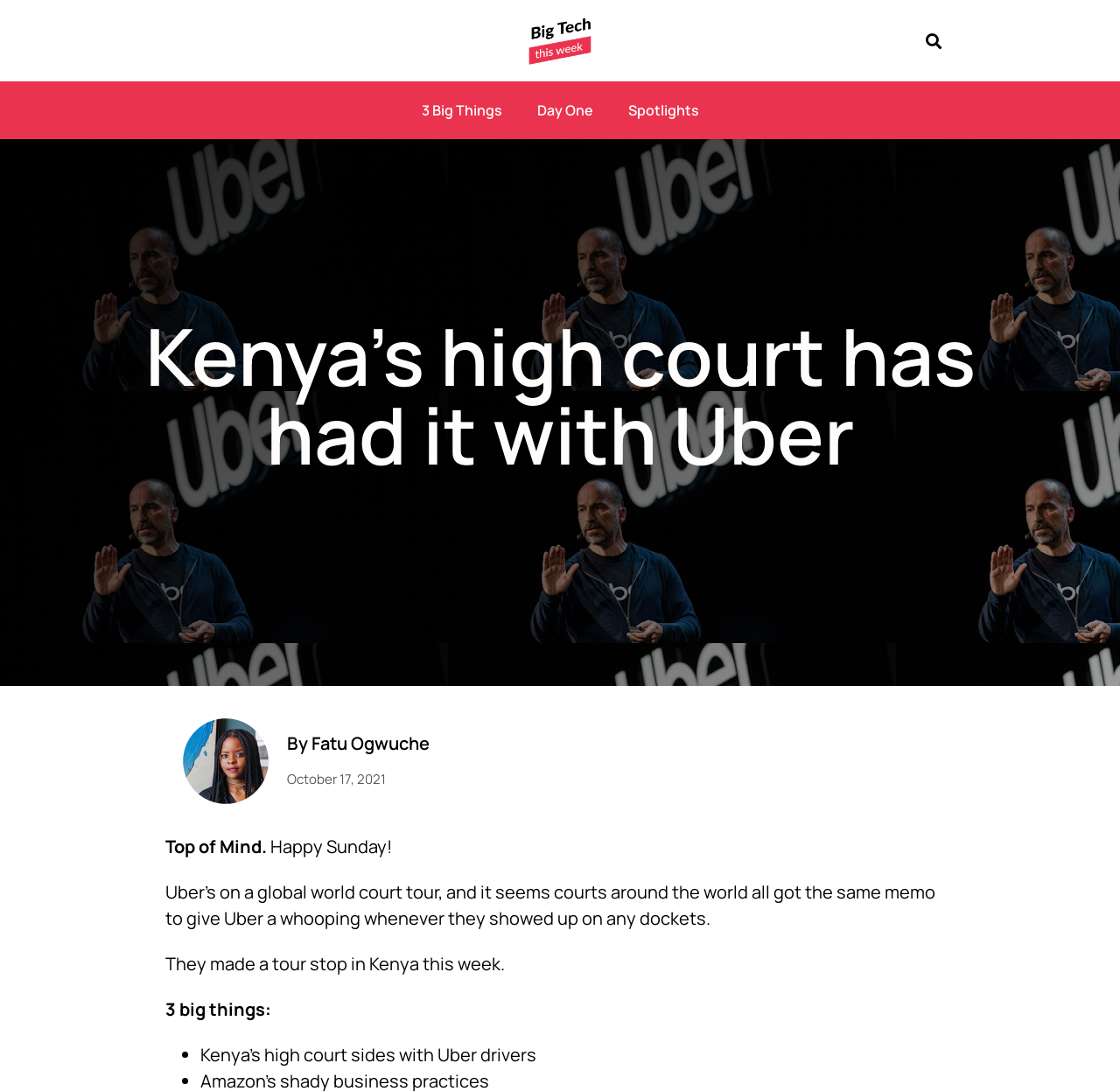What is the tone of the article?
Based on the image content, provide your answer in one word or a short phrase.

Humorous